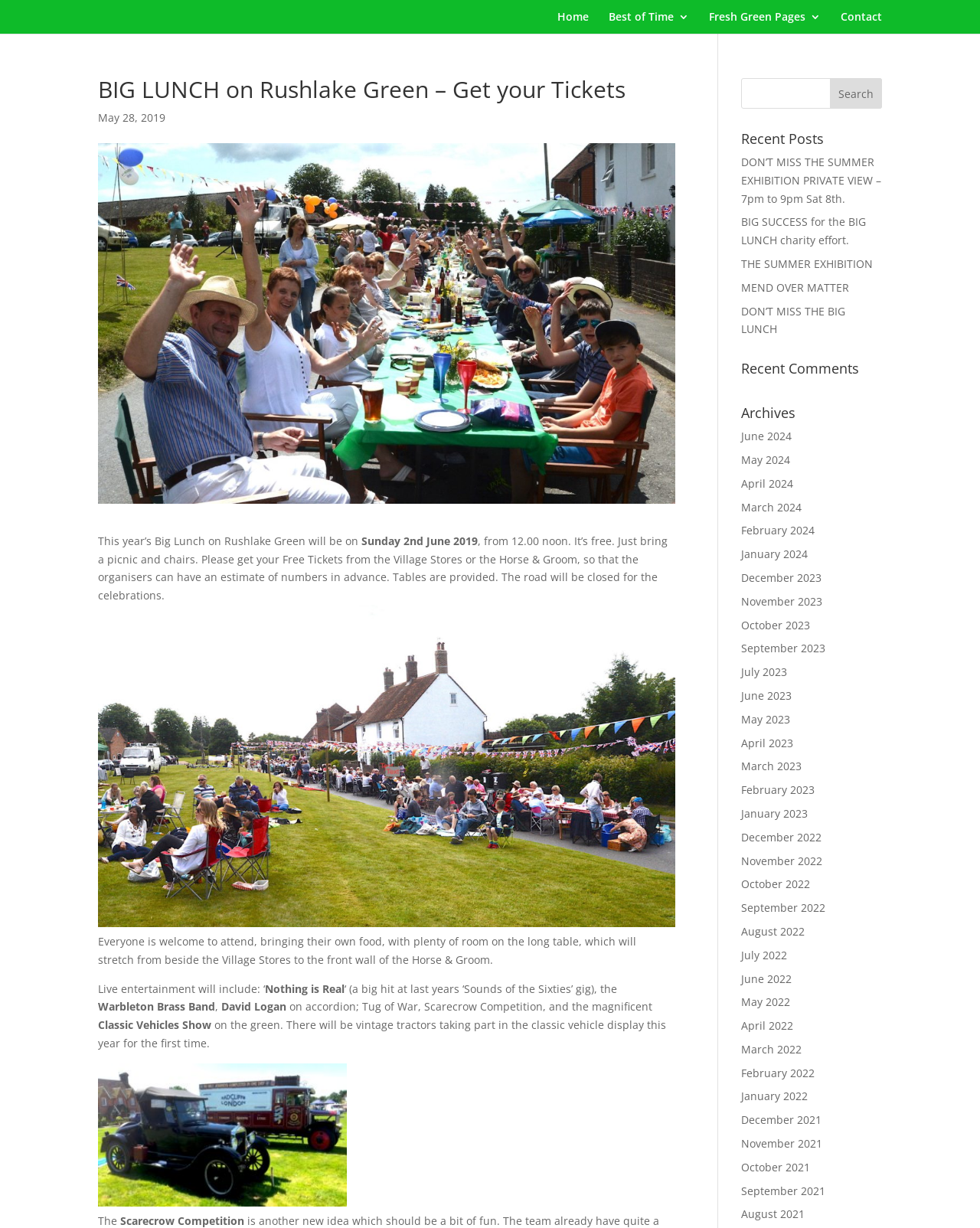Find the bounding box coordinates of the clickable area required to complete the following action: "Read 37th ANNUAL GENERAL MEETING (AGM) NOTICE".

None